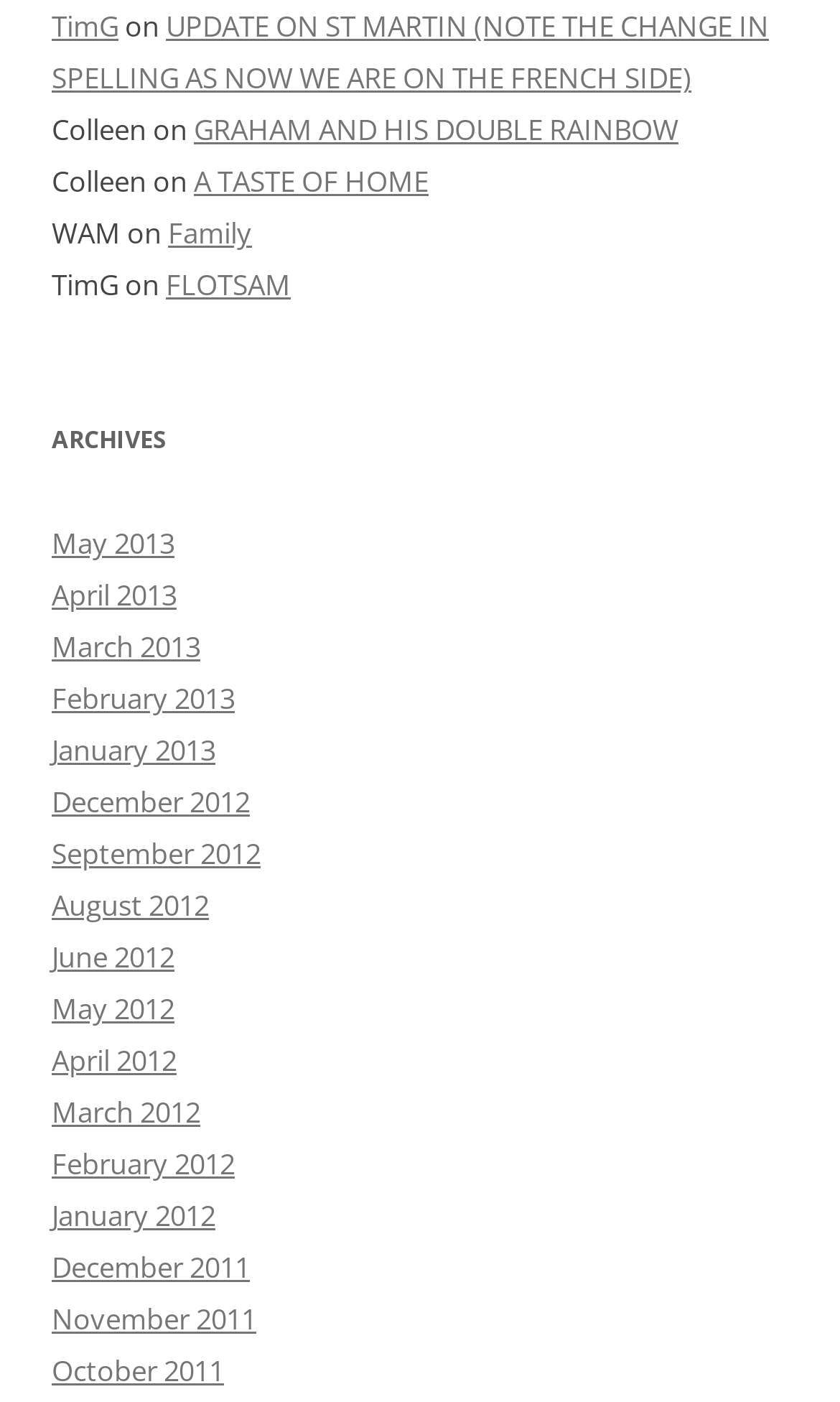Can you specify the bounding box coordinates for the region that should be clicked to fulfill this instruction: "browse archives for May 2013".

[0.062, 0.374, 0.208, 0.402]